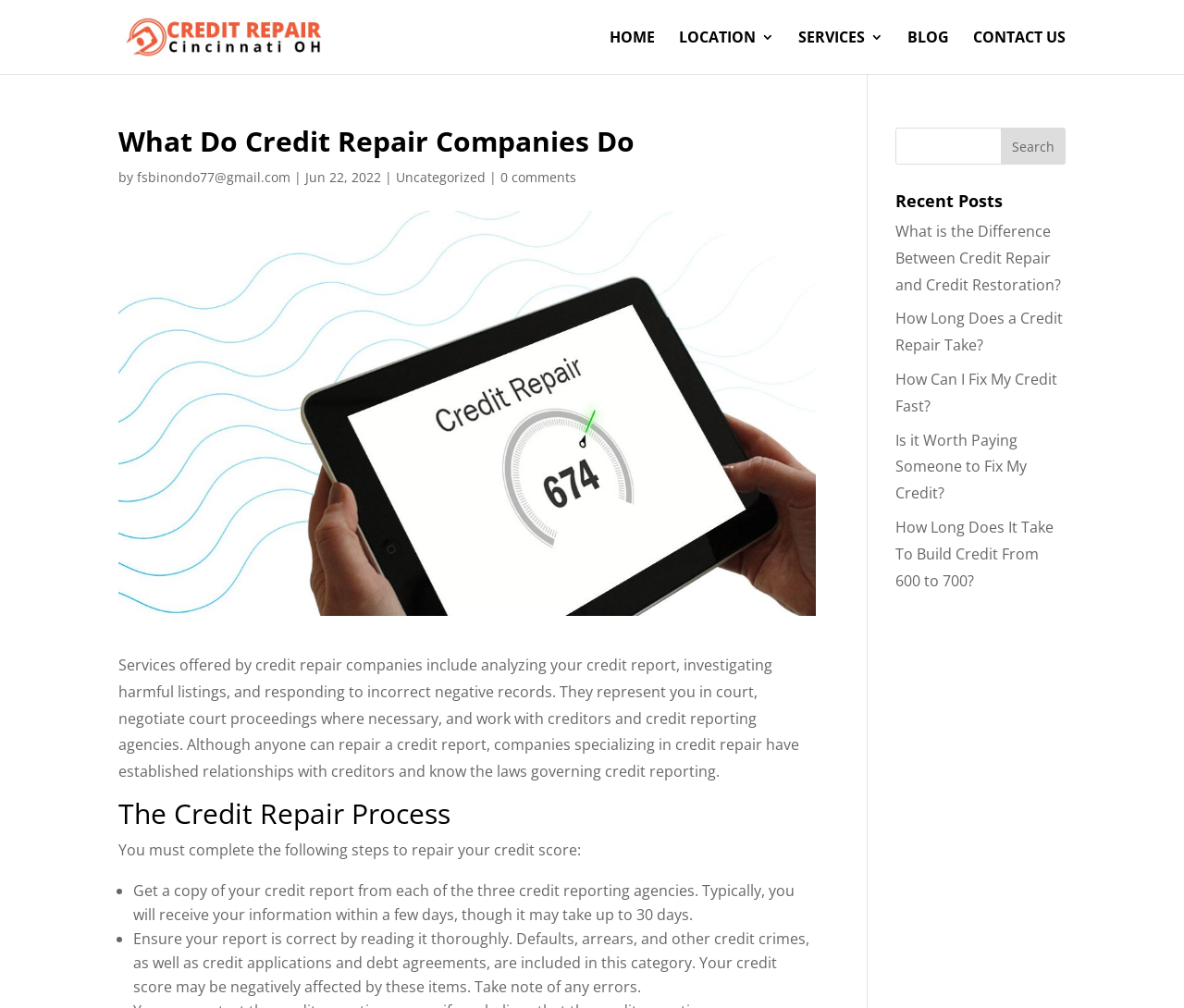Identify and provide the bounding box coordinates of the UI element described: "Contact Us". The coordinates should be formatted as [left, top, right, bottom], with each number being a float between 0 and 1.

[0.822, 0.03, 0.9, 0.073]